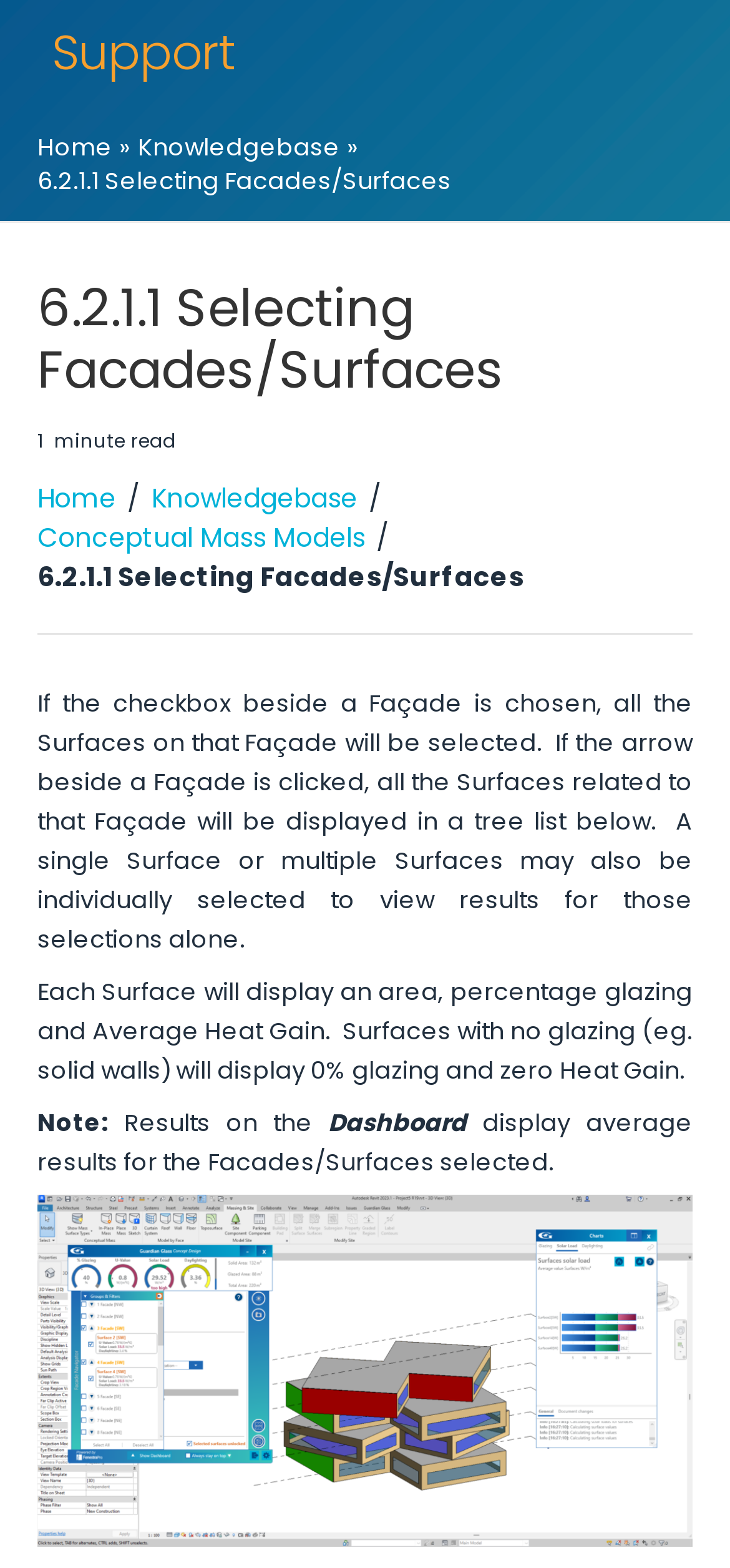Write a detailed summary of the webpage, including text, images, and layout.

The webpage is a support page for selecting facades and surfaces, with a focus on providing guidance on how to interact with the interface. At the top left, there is a link to "Support" and a navigation section with breadcrumbs, including links to "Home" and "Knowledgebase". 

Below the navigation section, there is a header with the title "6.2.1.1 Selecting Facades/Surfaces" and a subtitle indicating that the page will take about a minute to read. 

The main content of the page is divided into several paragraphs of text. The first paragraph explains how to select facades and surfaces, including the use of checkboxes and arrows to select or display related surfaces. 

The second paragraph describes the information that will be displayed for each surface, including area, percentage glazing, and average heat gain. 

The third paragraph is a note that explains how the results on the dashboard will display average results for the selected facades and surfaces. 

Throughout the page, there are several links to other pages, including "Home", "Knowledgebase", and "Conceptual Mass Models".